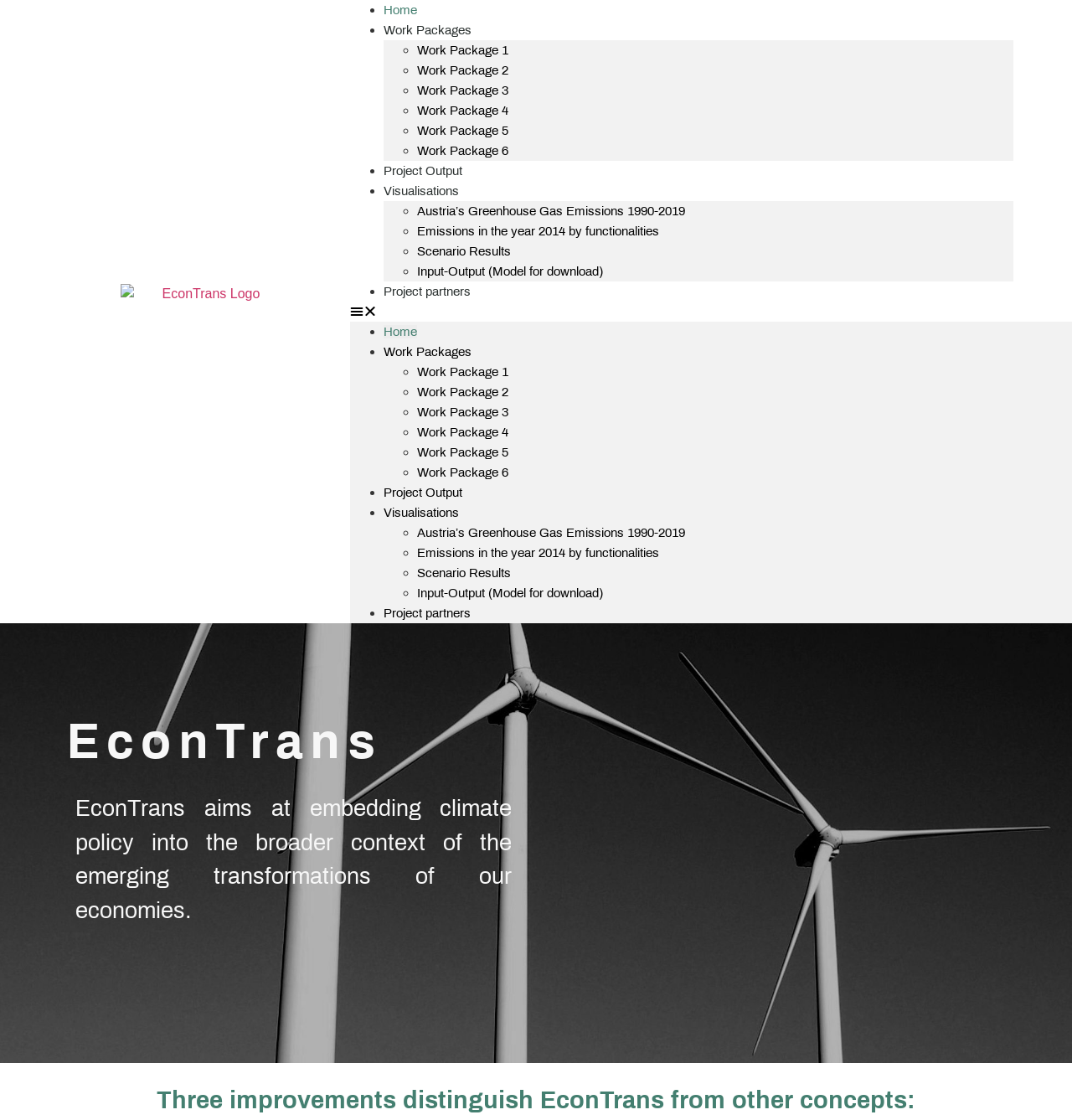Answer the question below with a single word or a brief phrase: 
What is the third item in the list of links?

Work Package 3